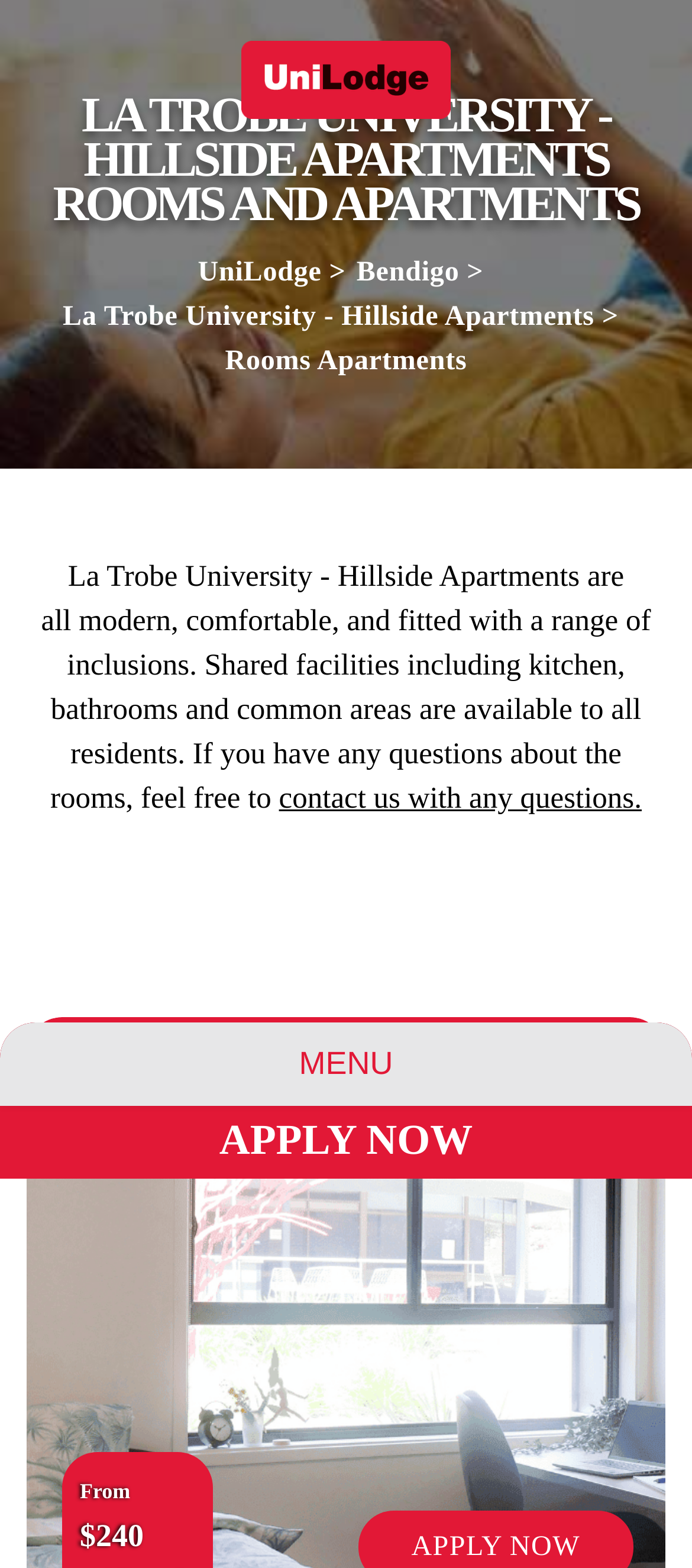Extract the primary header of the webpage and generate its text.

LA TROBE UNIVERSITY - HILLSIDE APARTMENTS
ROOMS AND APARTMENTS